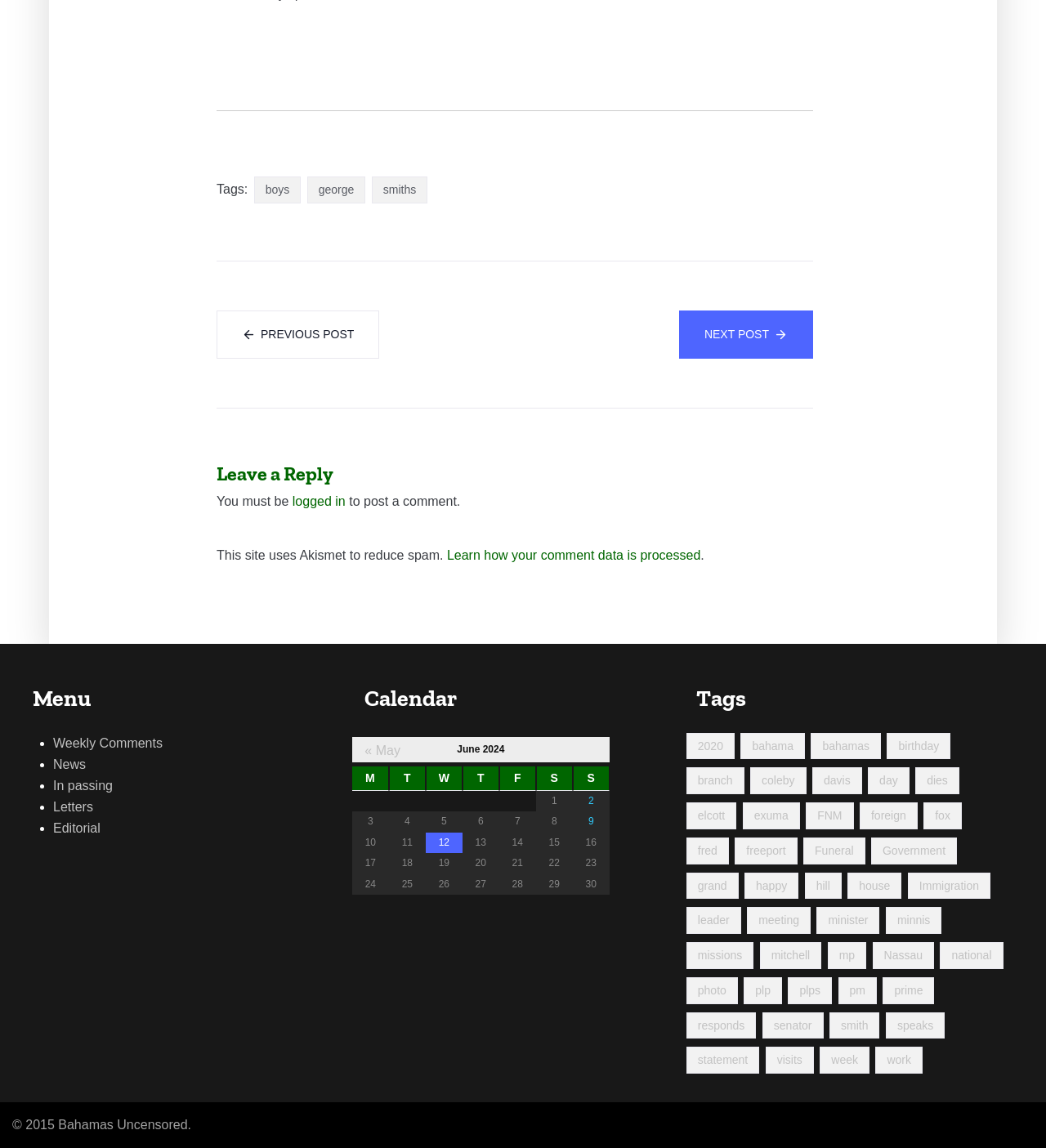What is the requirement to post a comment on the webpage?
Refer to the screenshot and respond with a concise word or phrase.

To be logged in